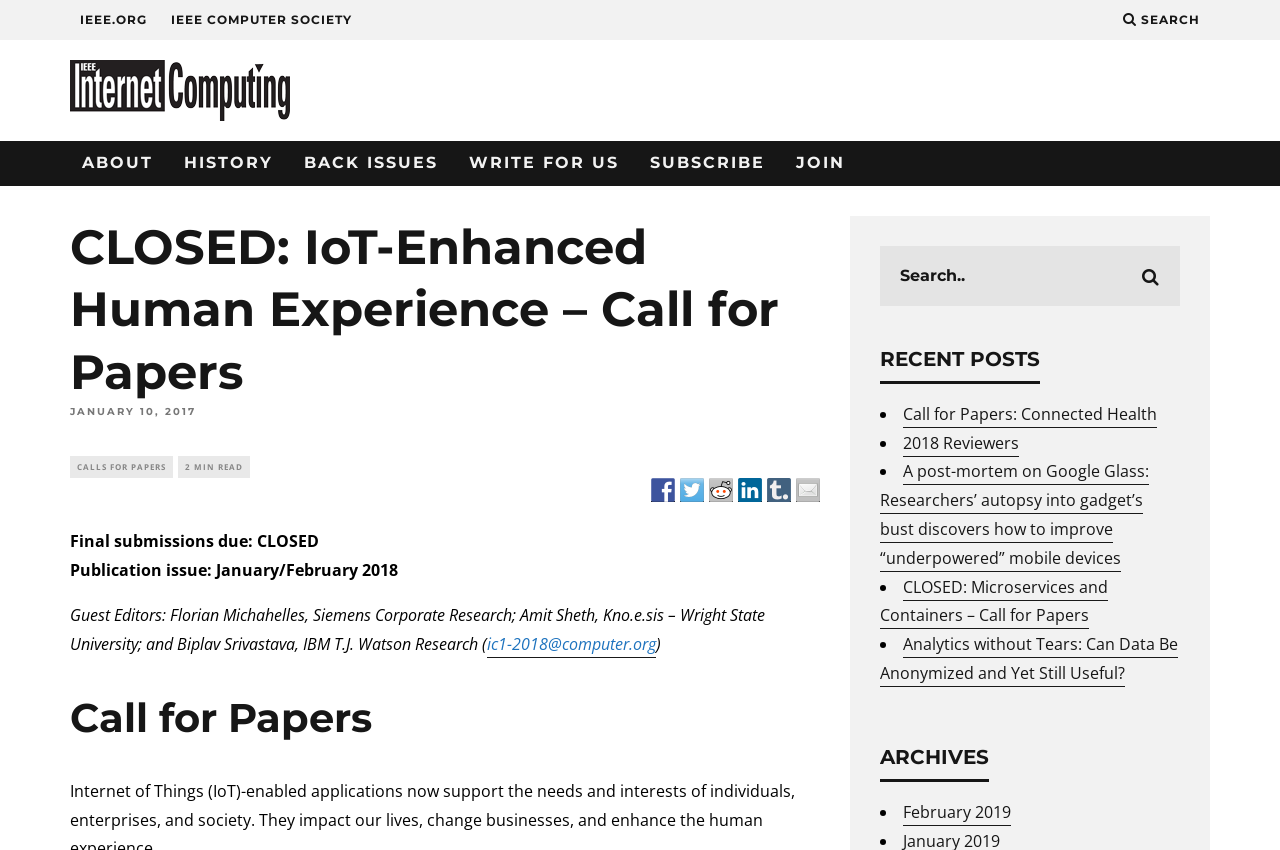Given the description "ic1-2018@computer.org", determine the bounding box of the corresponding UI element.

[0.38, 0.747, 0.512, 0.776]